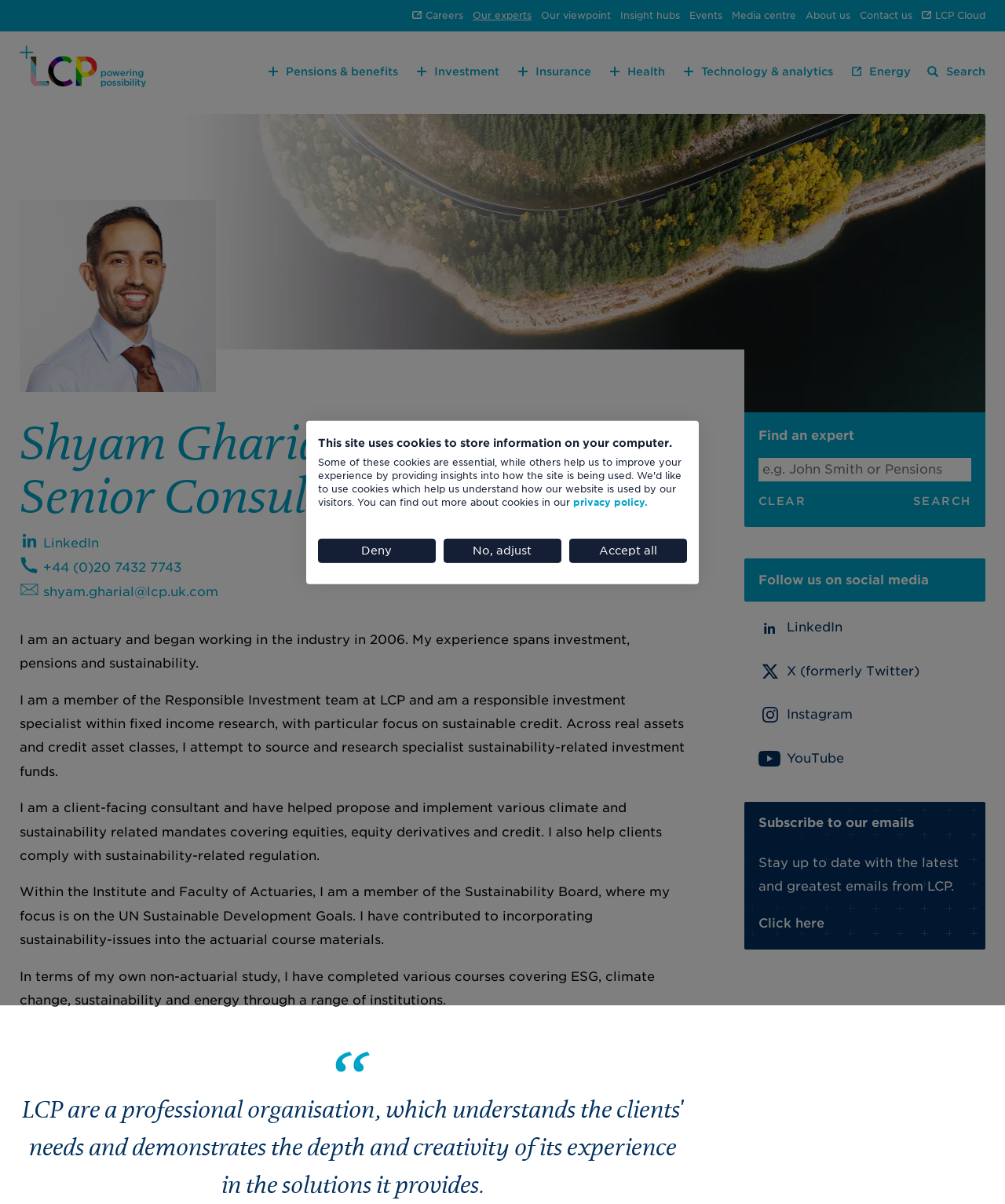Identify the bounding box for the described UI element: "Contact us".

[0.855, 0.003, 0.908, 0.023]